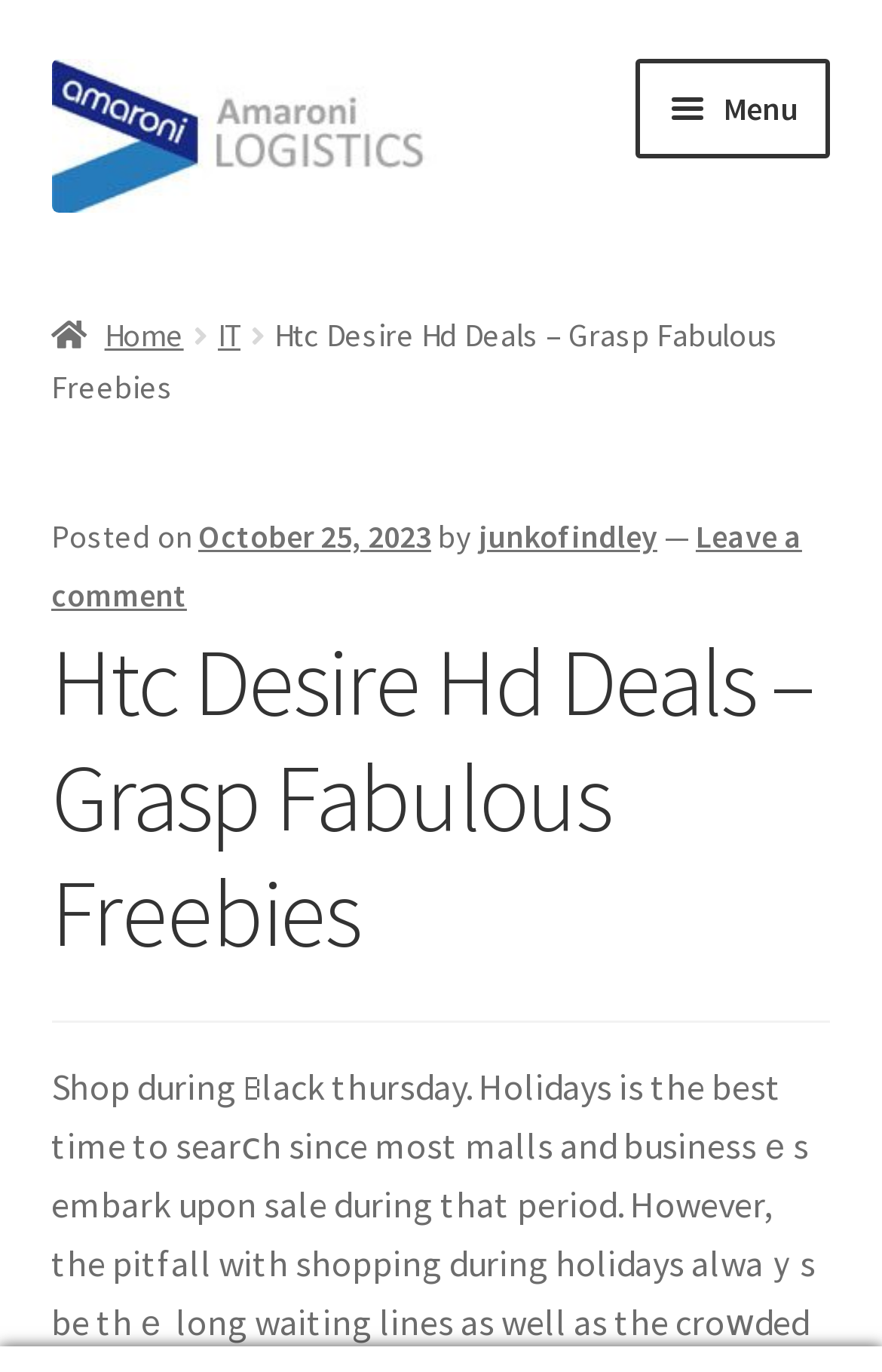What is the name of the logistics company?
Look at the image and respond with a one-word or short-phrase answer.

Amaroni Logistics EU